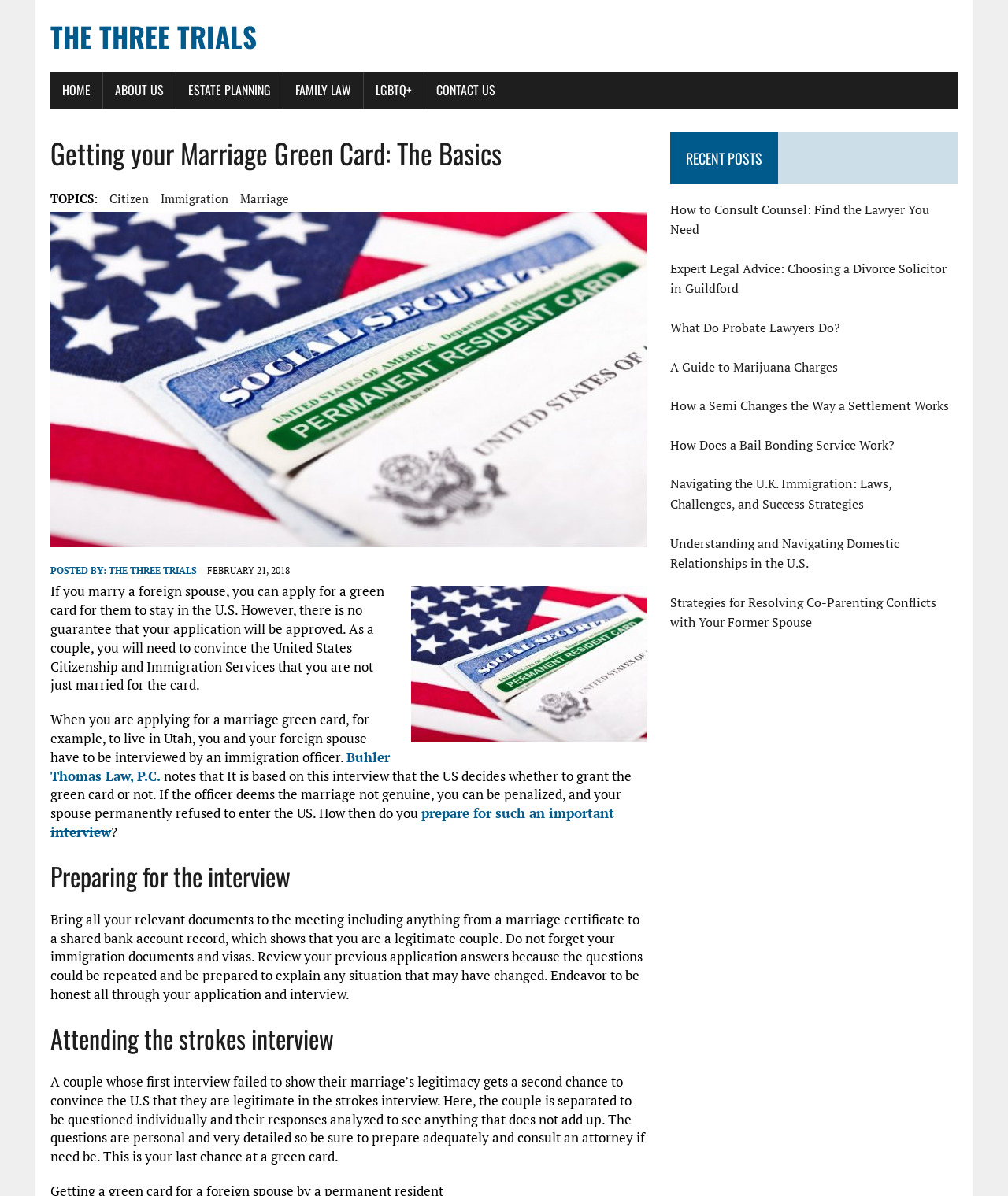Summarize the webpage with a detailed and informative caption.

The webpage is about marriage green cards, specifically guiding U.S citizens who marry foreign spouses through the application process. At the top, there is a header section with links to the website's main pages, including "HOME", "ABOUT US", "ESTATE PLANNING", "FAMILY LAW", "LGBTQ+", and "CONTACT US". Below this, there is a heading "Getting your Marriage Green Card: The Basics" followed by a list of topics, including "Citizen", "Immigration", and "Marriage". 

To the right of the topics list, there is an image of an immigration form and a USA flag. Below this image, there is a section with the post's author and date, "POSTED BY: THE THREE TRIALS" and "FEBRUARY 21, 2018". 

The main content of the webpage is divided into sections. The first section explains that applying for a marriage green card is not automatic and requires convincing the United States Citizenship and Immigration Services that the marriage is genuine. It also mentions that the application process involves an interview with an immigration officer. 

The second section, "Preparing for the interview", provides tips on what to bring to the interview, including relevant documents, and how to prepare for the questions. The third section, "Attending the strokes interview", explains the process of a second interview, where the couple is separated and questioned individually to verify the legitimacy of their marriage.

On the right side of the webpage, there is a section titled "RECENT POSTS" with links to other articles, including "How to Consult Counsel: Find the Lawyer You Need", "Expert Legal Advice: Choosing a Divorce Solicitor in Guildford", and several others.